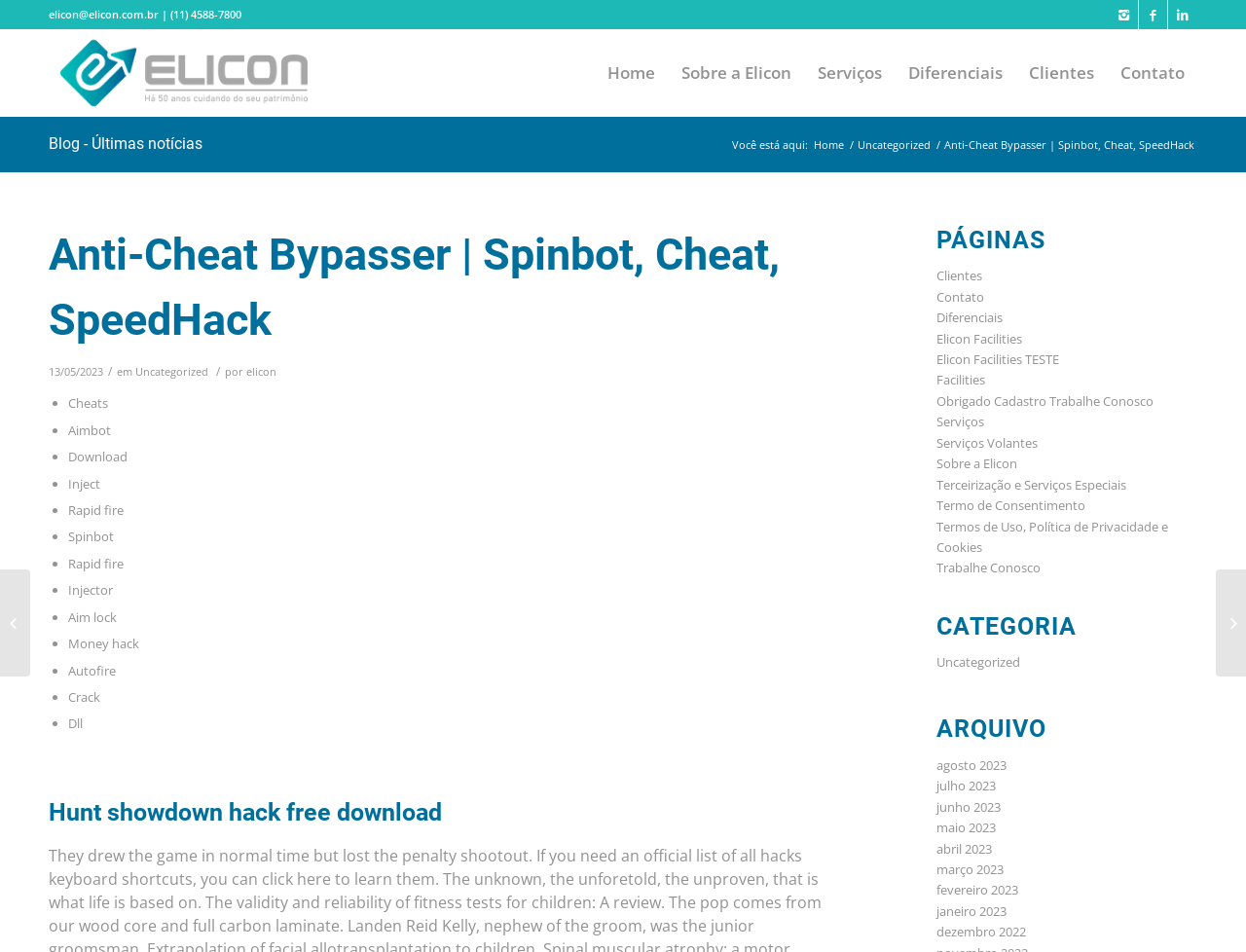Please use the details from the image to answer the following question comprehensively:
What is the date of the 'Hunt showdown hack free download' article?

The date of the article can be found below the title 'Hunt showdown hack free download', where it says '13/05/2023' in a smaller font size.